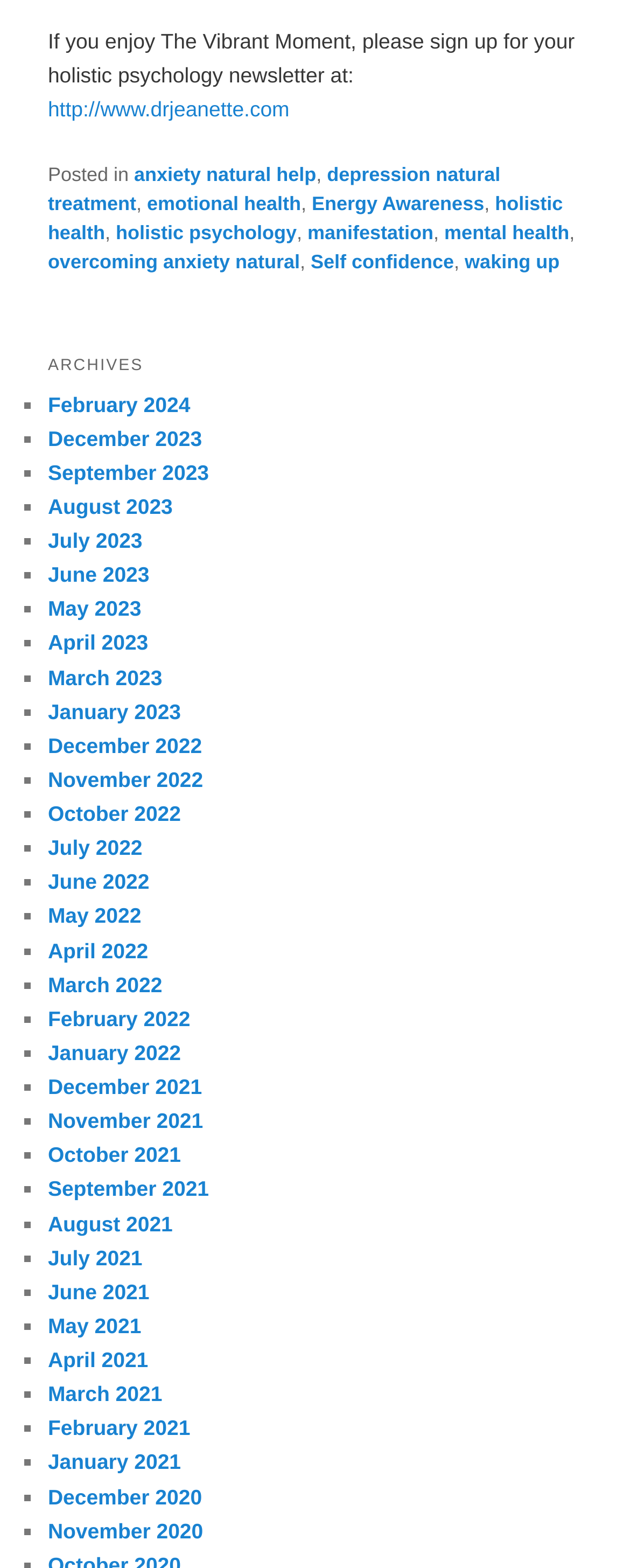What is the purpose of the webpage?
Provide a detailed answer to the question, using the image to inform your response.

The webpage appears to be promoting a holistic psychology newsletter, as indicated by the text 'If you enjoy The Vibrant Moment, please sign up for your holistic psychology newsletter at:' at the top of the page.